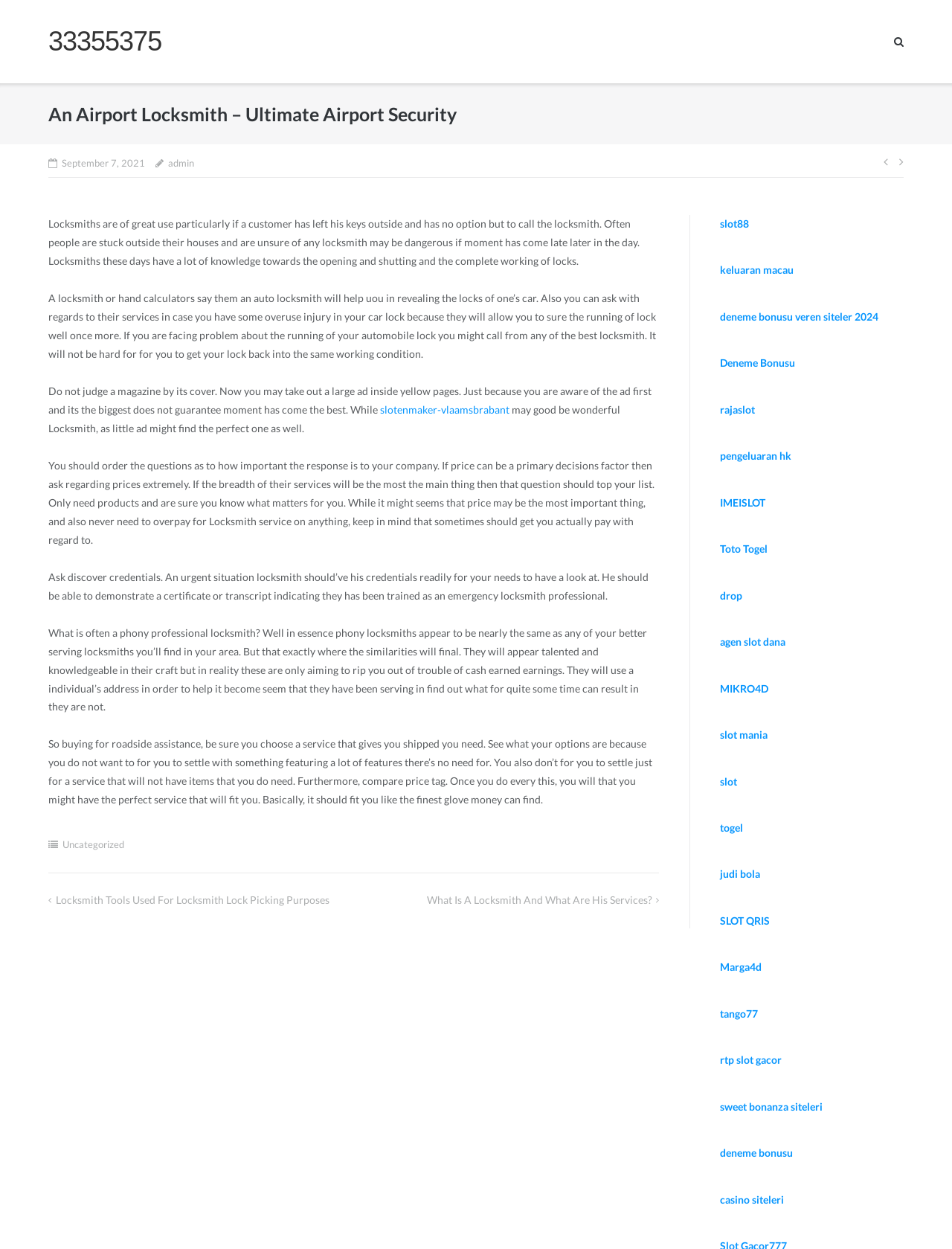Identify the bounding box coordinates of the section to be clicked to complete the task described by the following instruction: "Click the '33355375' link". The coordinates should be four float numbers between 0 and 1, formatted as [left, top, right, bottom].

[0.051, 0.021, 0.17, 0.046]